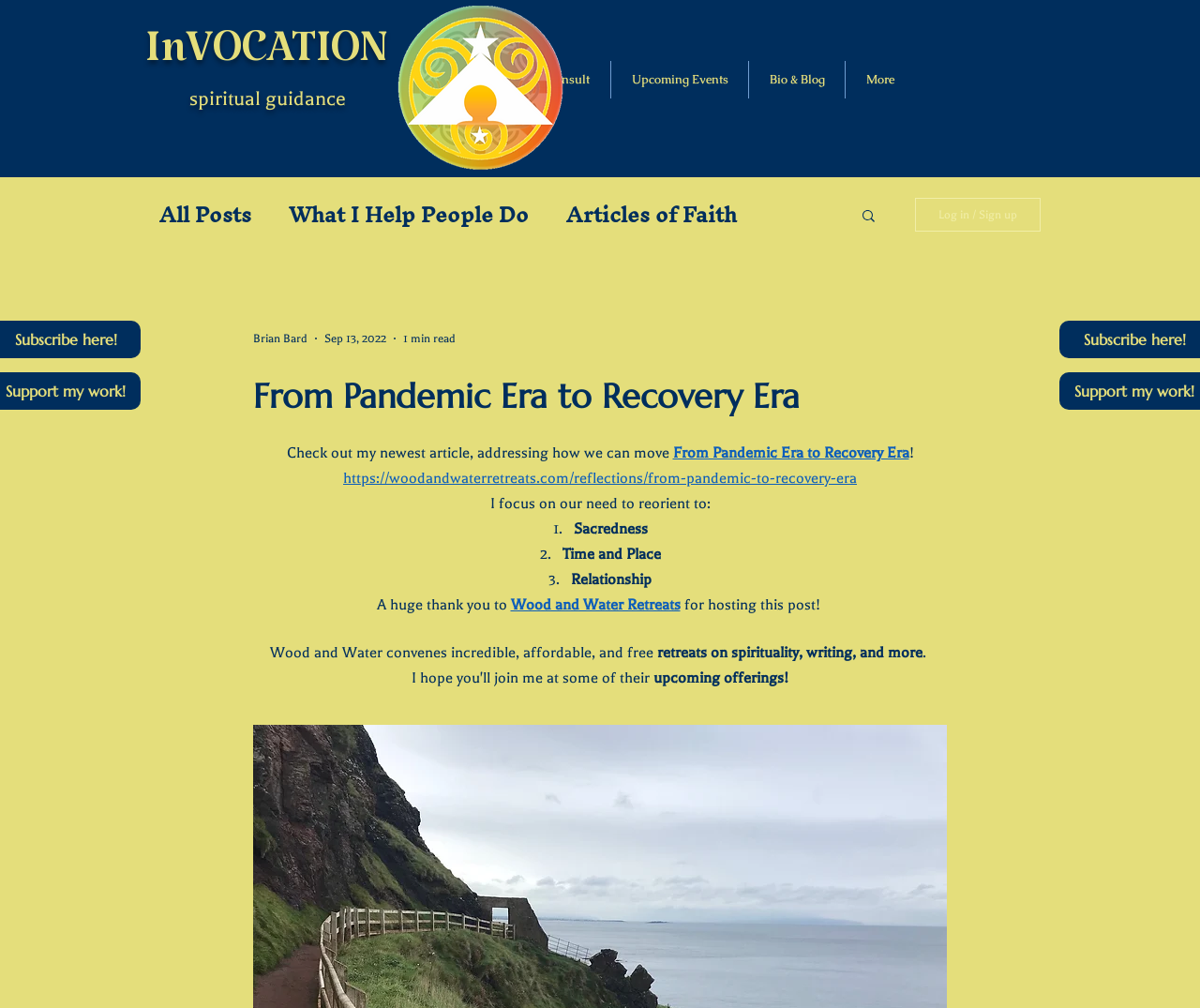What are the three things we need to reorient to?
Provide a thorough and detailed answer to the question.

I found the answer by looking at the ListMarker elements and their corresponding StaticText elements. The ListMarker elements are '1.', '2.', and '3.' and their corresponding StaticText elements are 'Sacredness', 'Time and Place', and 'Relationship' respectively. This suggests that we need to reorient to Sacredness, Time and Place, and Relationship.